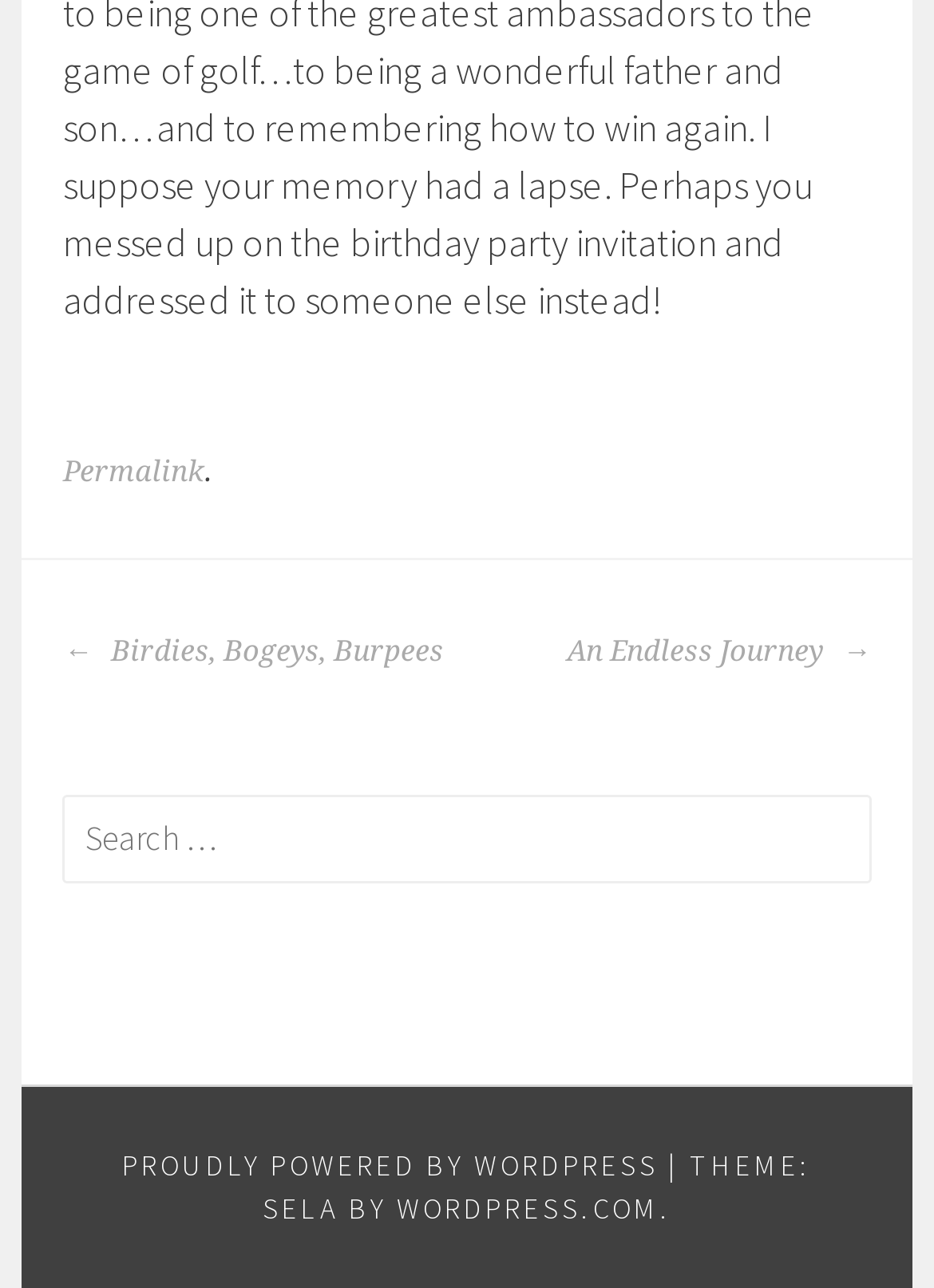What is the platform that powers the website?
Please give a well-detailed answer to the question.

The platform that powers the website is mentioned in the contentinfo section at the bottom of the webpage, where it says 'PROUDLY POWERED BY WORDPRESS', indicating that the website is powered by WordPress.